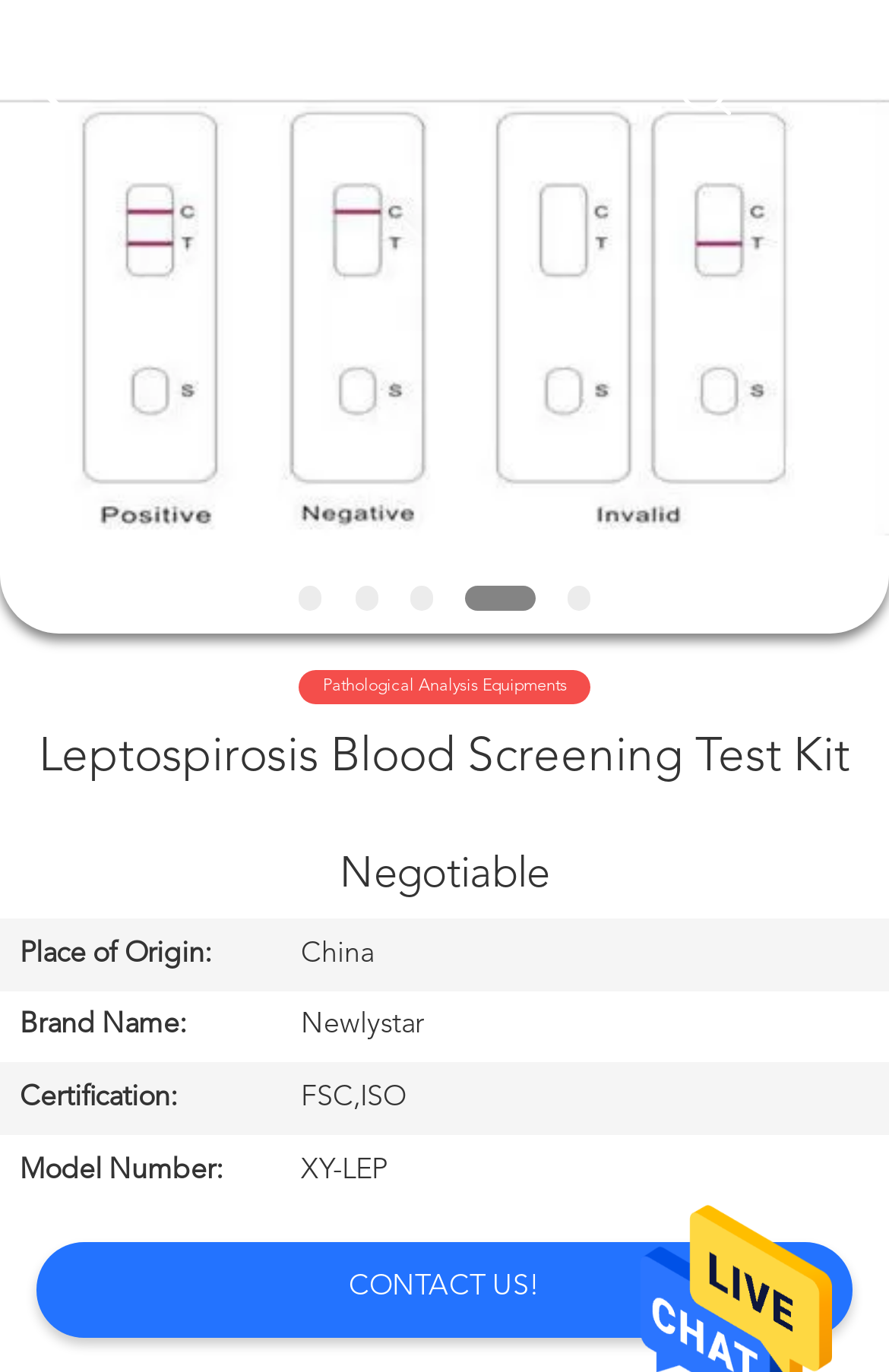What is the place of origin of the Leptospirosis Blood Screening Test Kit?
Deliver a detailed and extensive answer to the question.

I found the answer by looking at the table with the caption 'Negotiable' and finding the row with the rowheader 'Place of Origin:' which has a gridcell with the text 'China'.